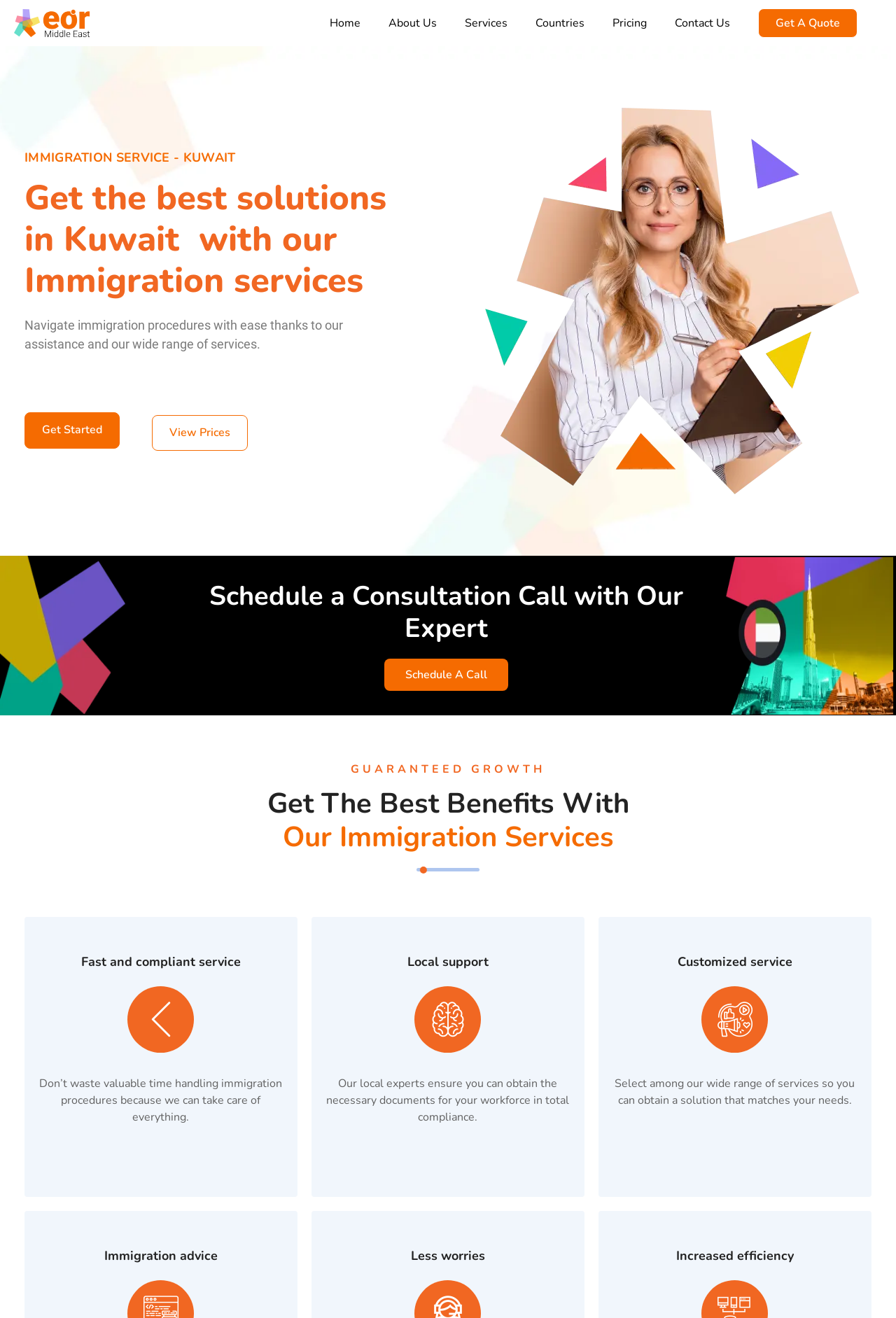Find the bounding box coordinates for the area that must be clicked to perform this action: "Go to Home page".

[0.352, 0.005, 0.418, 0.03]